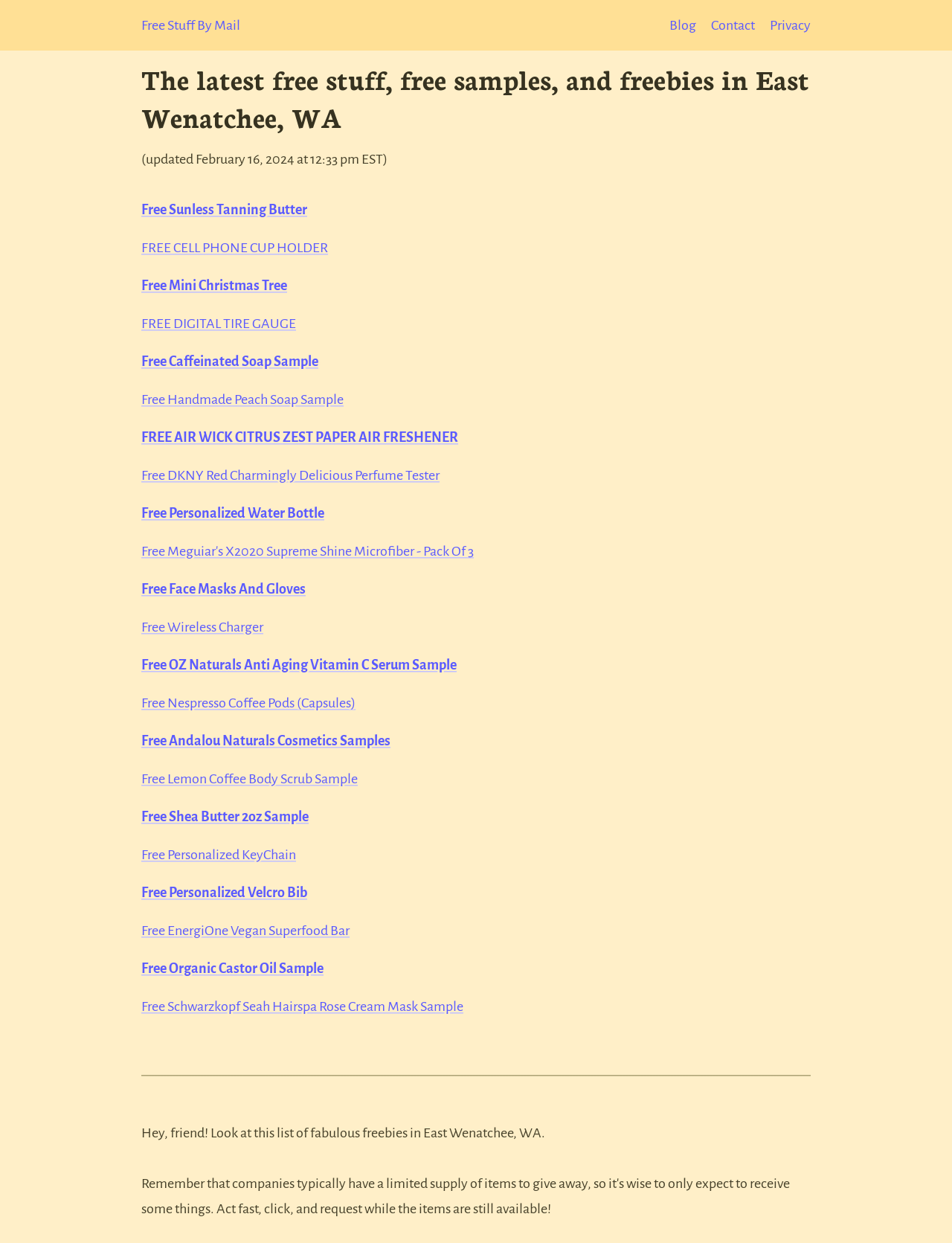Please determine the bounding box coordinates of the element's region to click in order to carry out the following instruction: "Explore 'Free Personalized Water Bottle'". The coordinates should be four float numbers between 0 and 1, i.e., [left, top, right, bottom].

[0.148, 0.407, 0.341, 0.419]